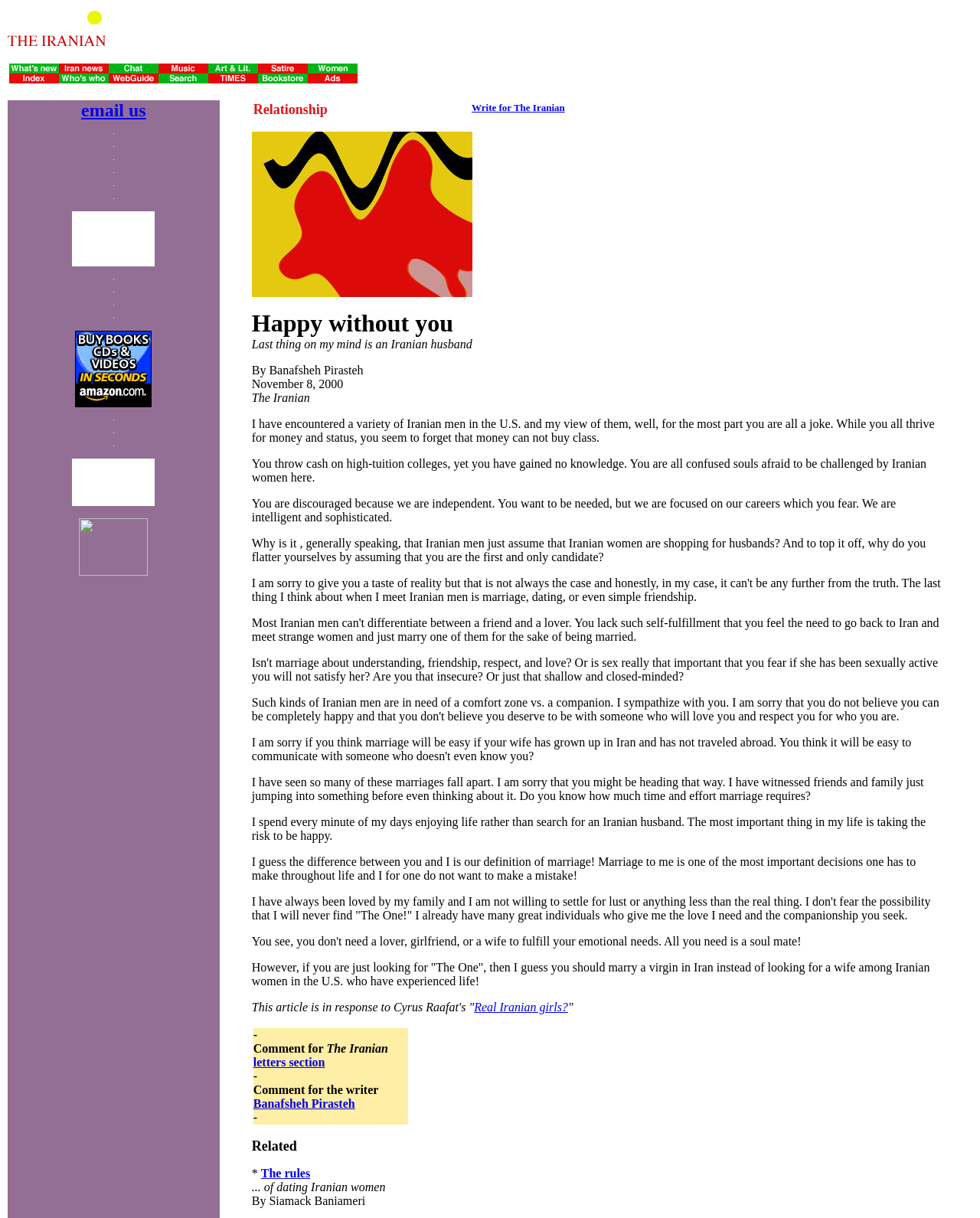Respond to the following query with just one word or a short phrase: 
What is the topic of the article?

Iranian men and relationships